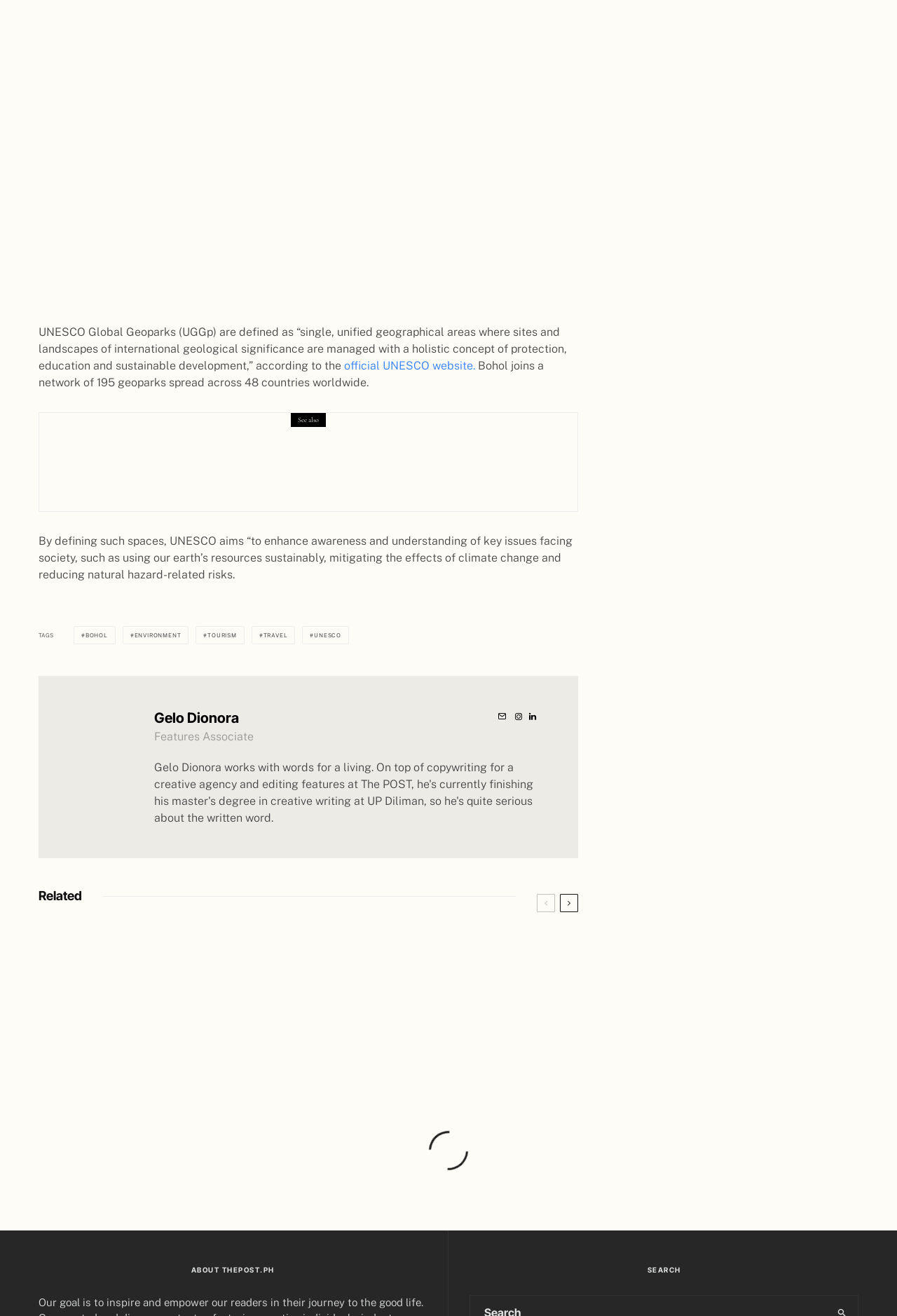Please give a concise answer to this question using a single word or phrase: 
How many geoparks are there worldwide?

195